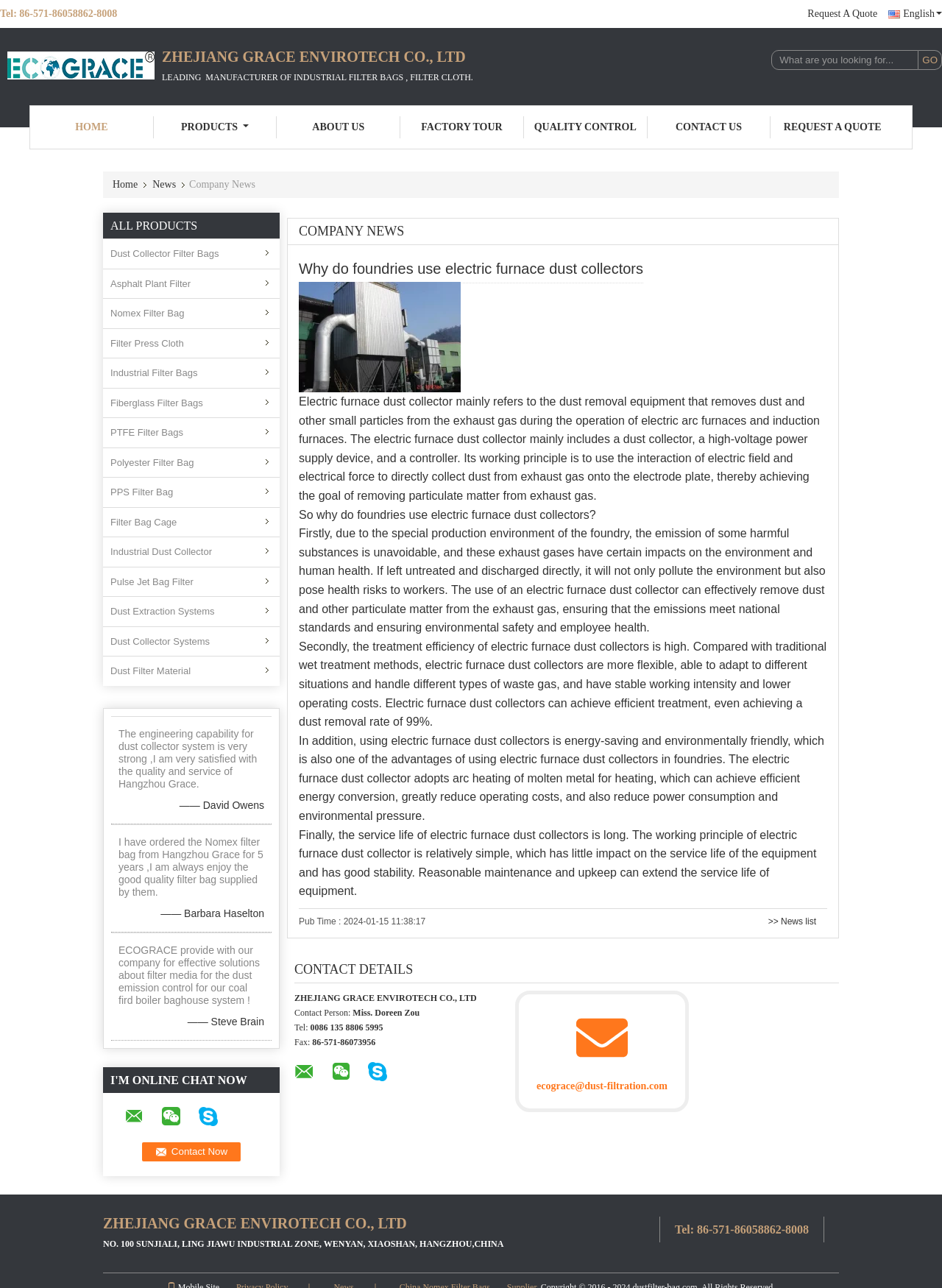Locate the bounding box coordinates of the element that should be clicked to fulfill the instruction: "Contact now".

[0.151, 0.887, 0.256, 0.902]